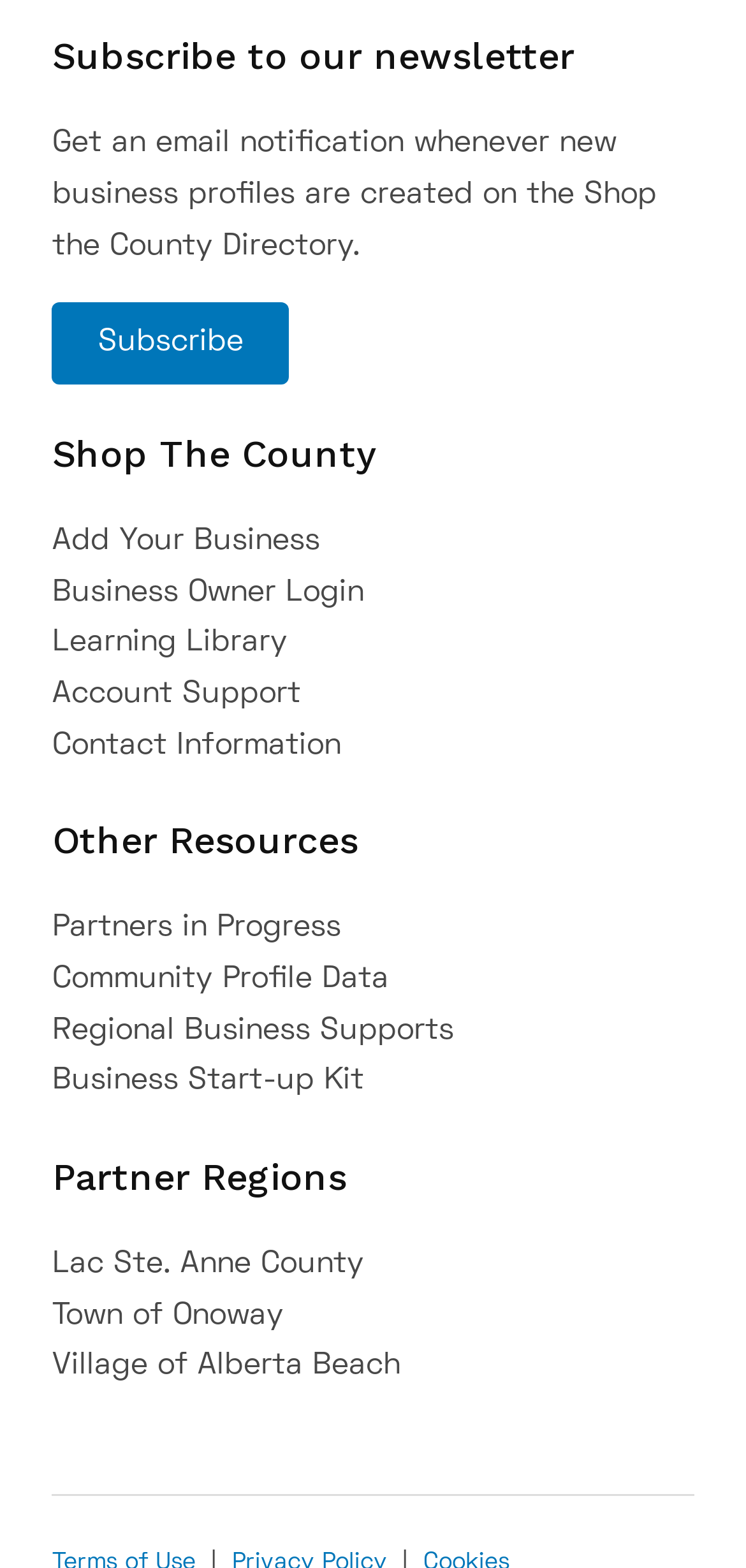Pinpoint the bounding box coordinates of the clickable element needed to complete the instruction: "Get support for your account". The coordinates should be provided as four float numbers between 0 and 1: [left, top, right, bottom].

[0.07, 0.434, 0.403, 0.451]